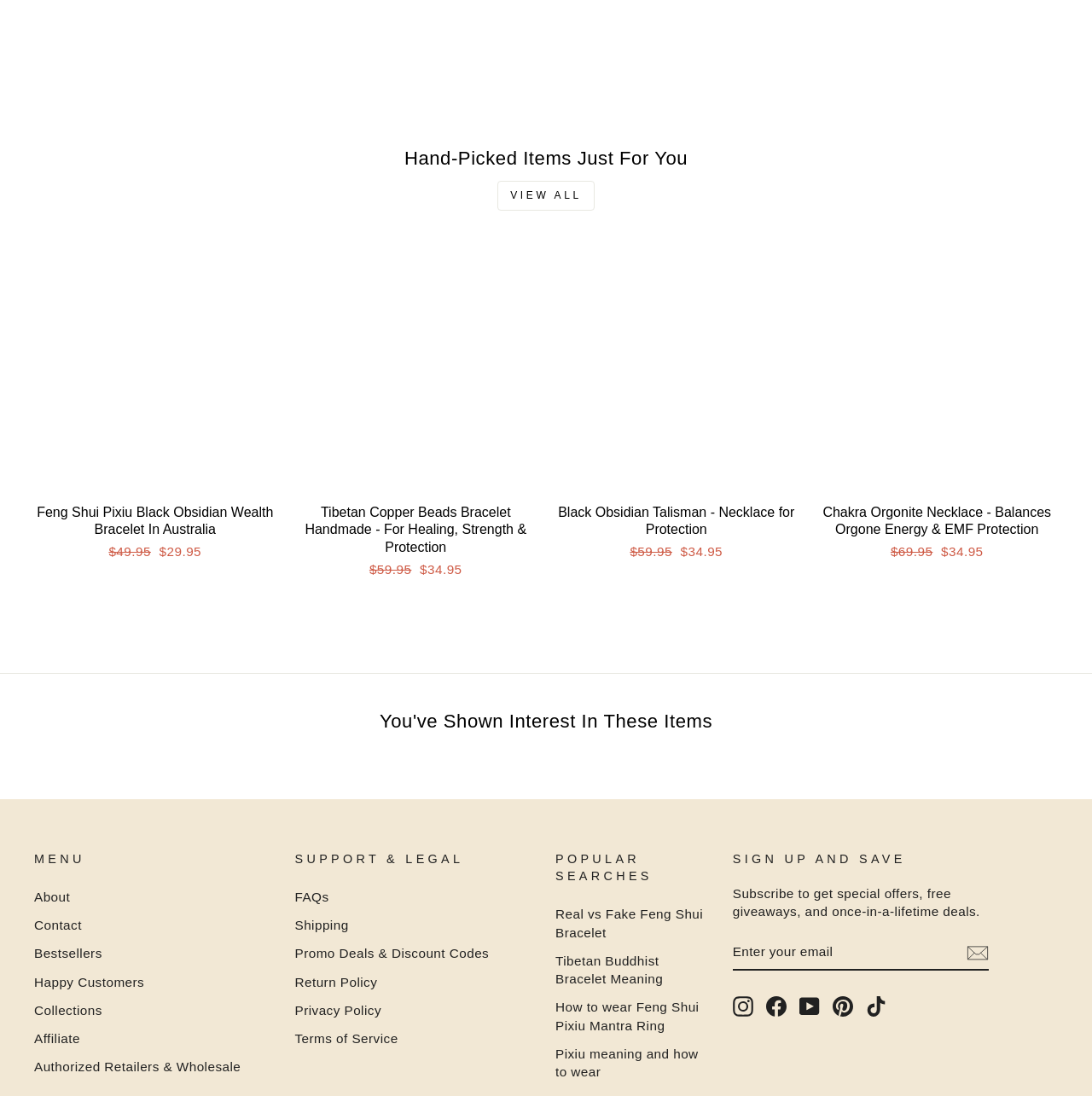Identify the bounding box for the UI element specified in this description: "Promo Deals & Discount Codes". The coordinates must be four float numbers between 0 and 1, formatted as [left, top, right, bottom].

[0.27, 0.859, 0.448, 0.882]